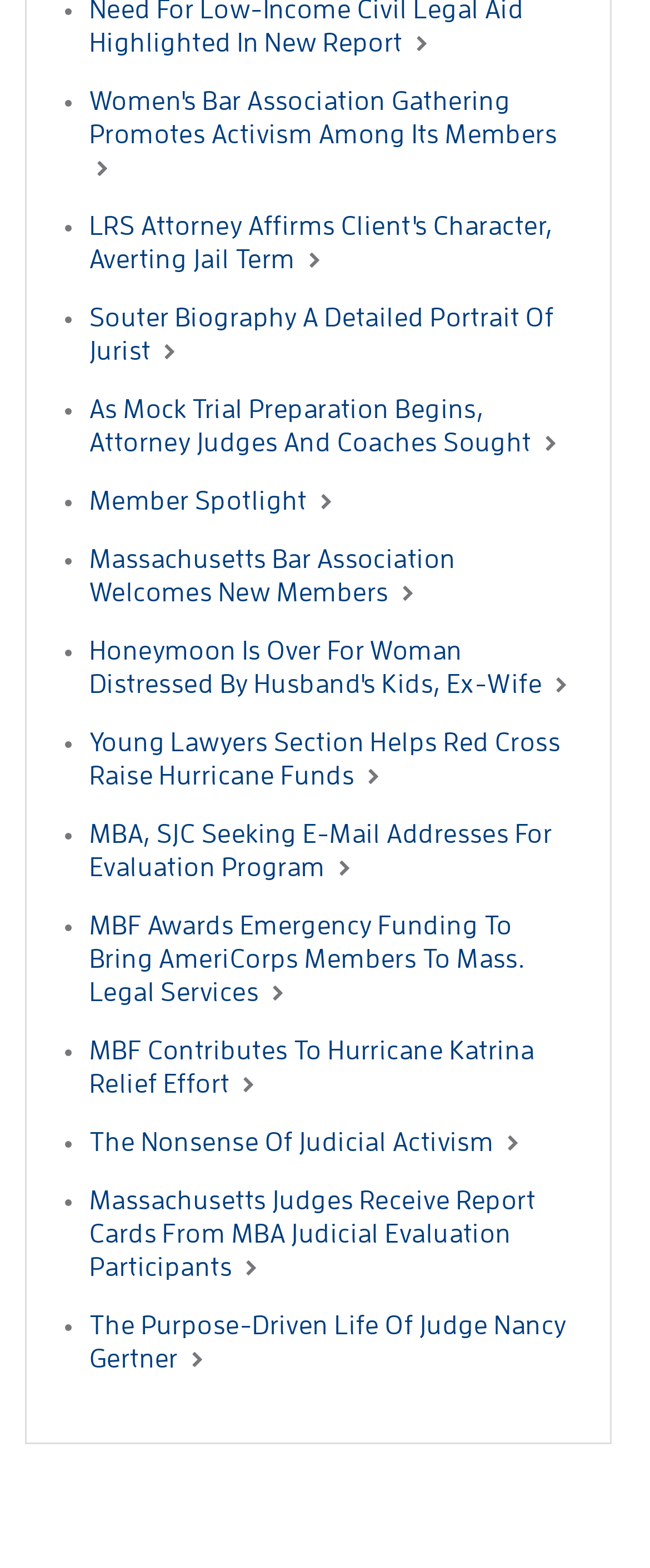Bounding box coordinates should be provided in the format (top-left x, top-left y, bottom-right x, bottom-right y) with all values between 0 and 1. Identify the bounding box for this UI element: Log in

None